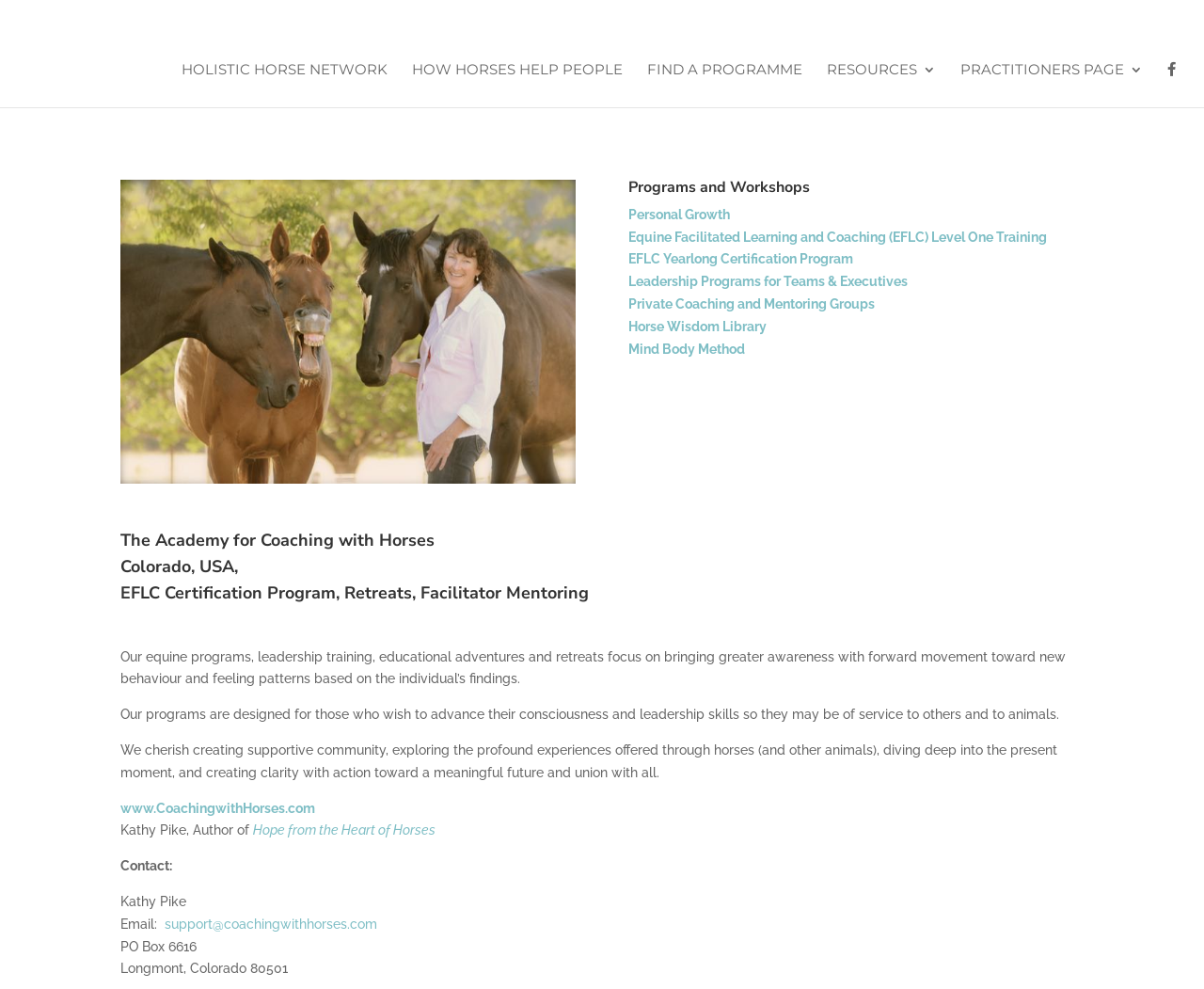Please provide a one-word or short phrase answer to the question:
What is the email address for contact?

support@coachingwithhorses.com